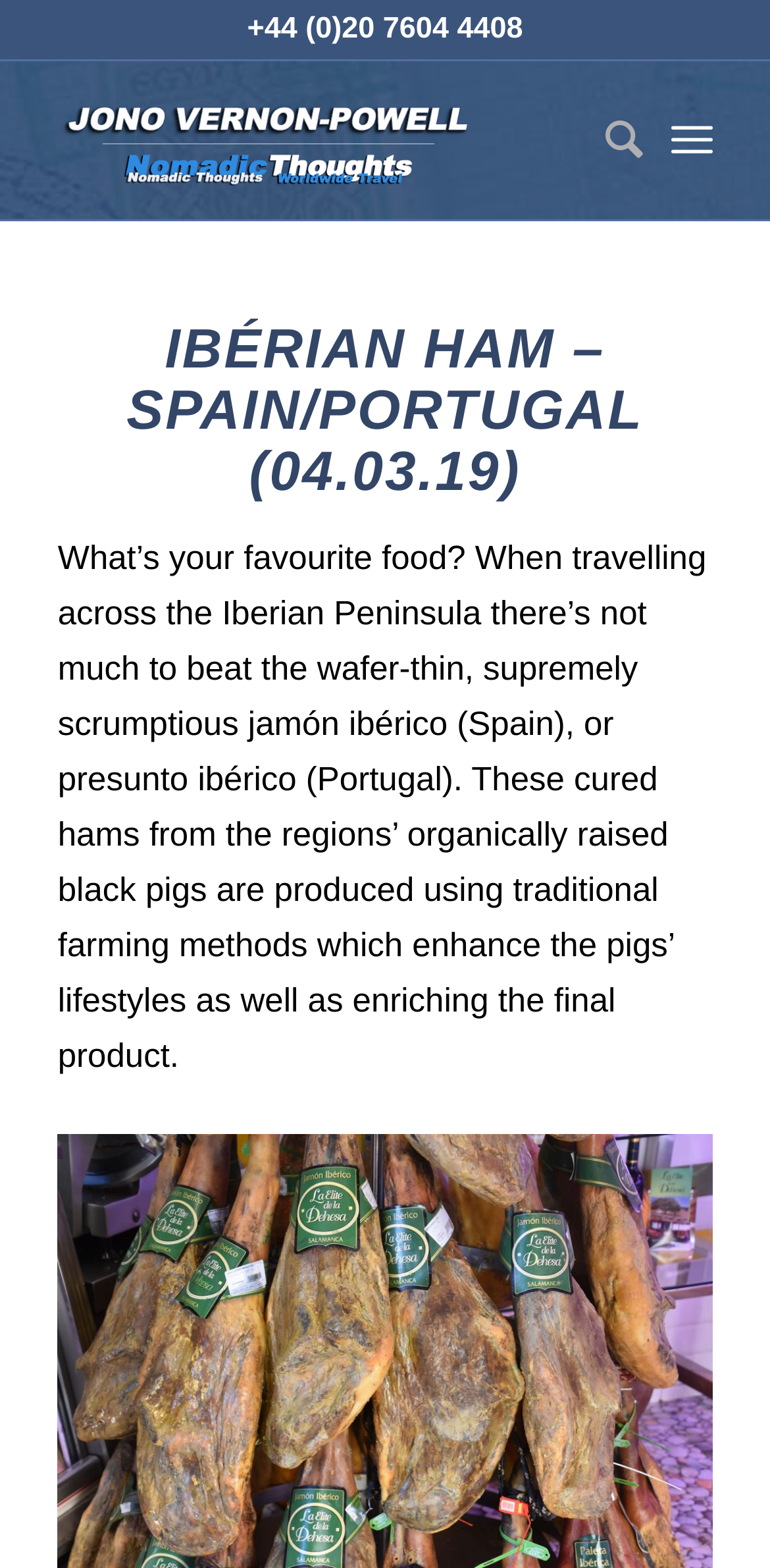What is the author's name? Please answer the question using a single word or phrase based on the image.

JONO VERNON-POWELL